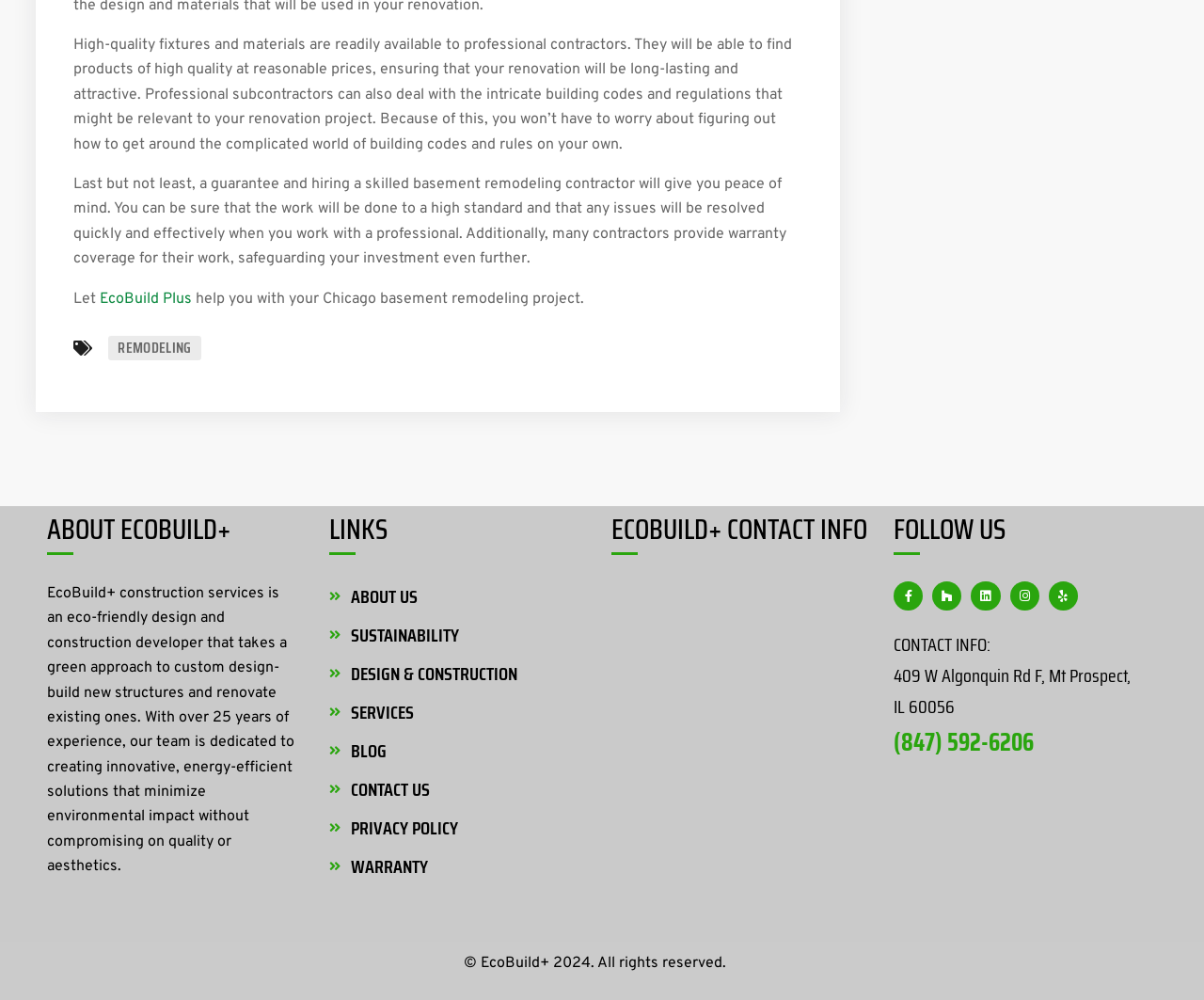What is the phone number of EcoBuild+?
Please provide an in-depth and detailed response to the question.

The phone number of EcoBuild+ can be found in the CONTACT INFO section, which provides the phone number as (847) 592-6206.